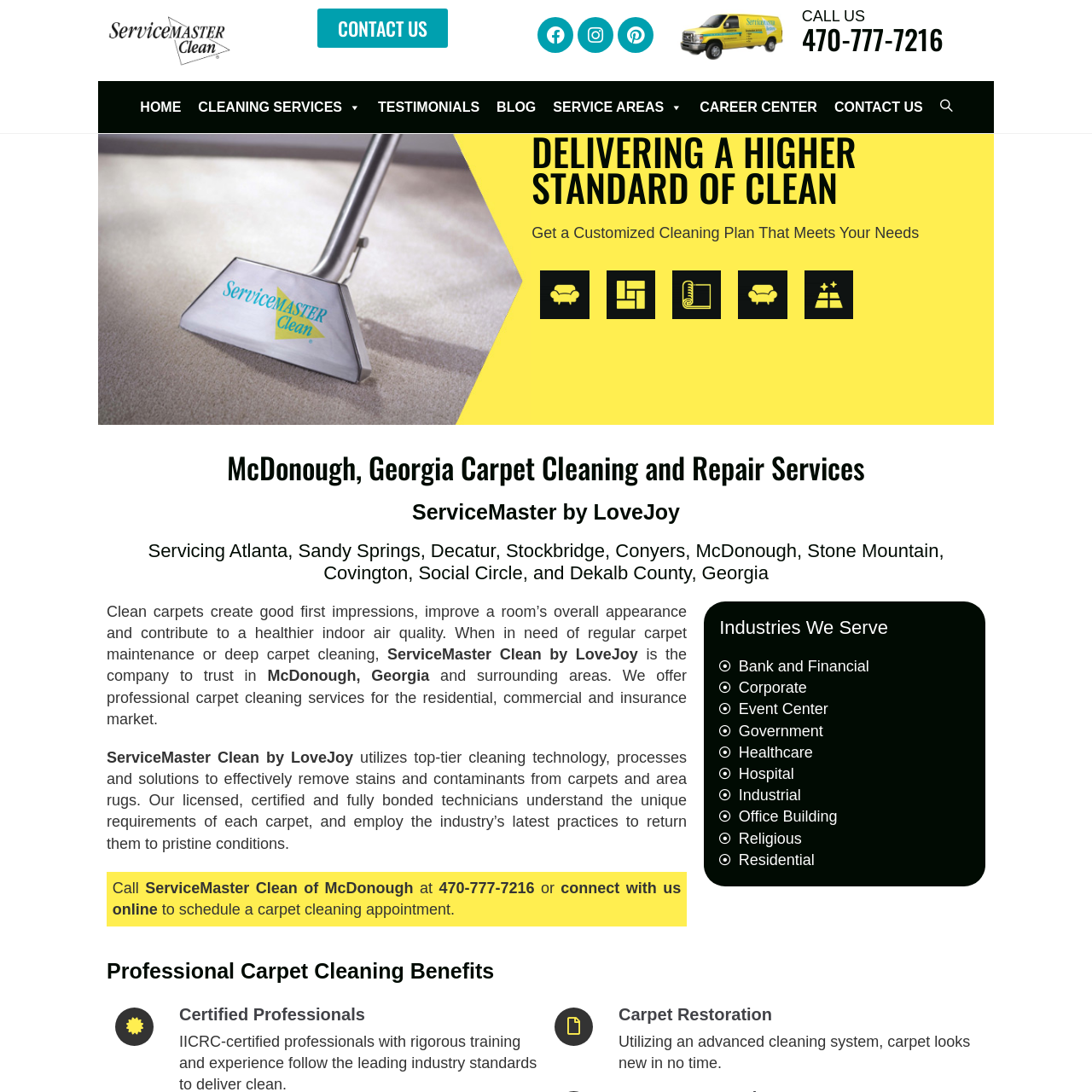What industries does ServiceMaster Clean by LoveJoy serve?
Look at the image and respond with a one-word or short-phrase answer.

Bank, Corporate, Event Center, etc.